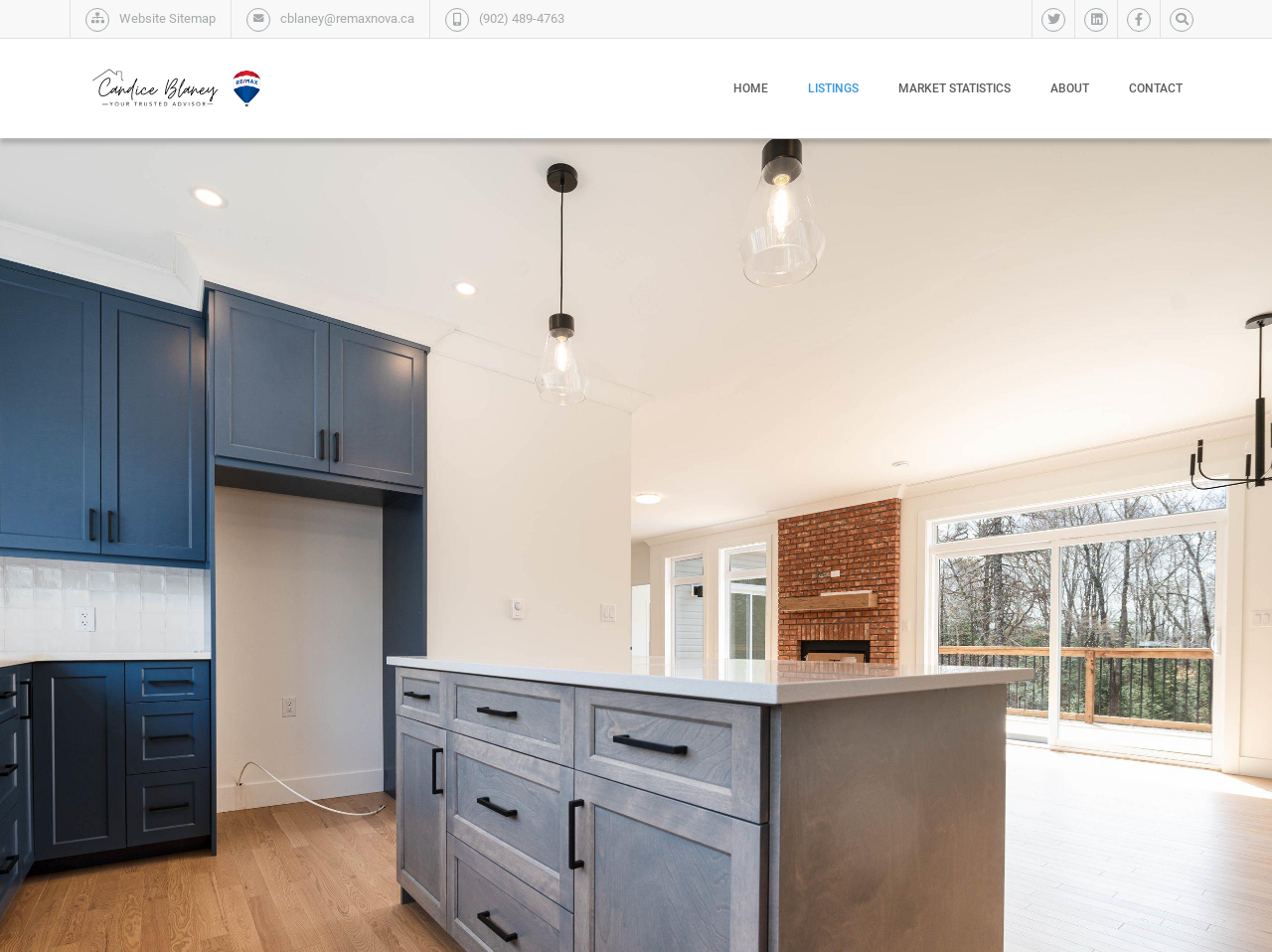Please give a succinct answer using a single word or phrase:
What are the main navigation menu items?

HOME, LISTINGS, MARKET STATISTICS, ABOUT, CONTACT